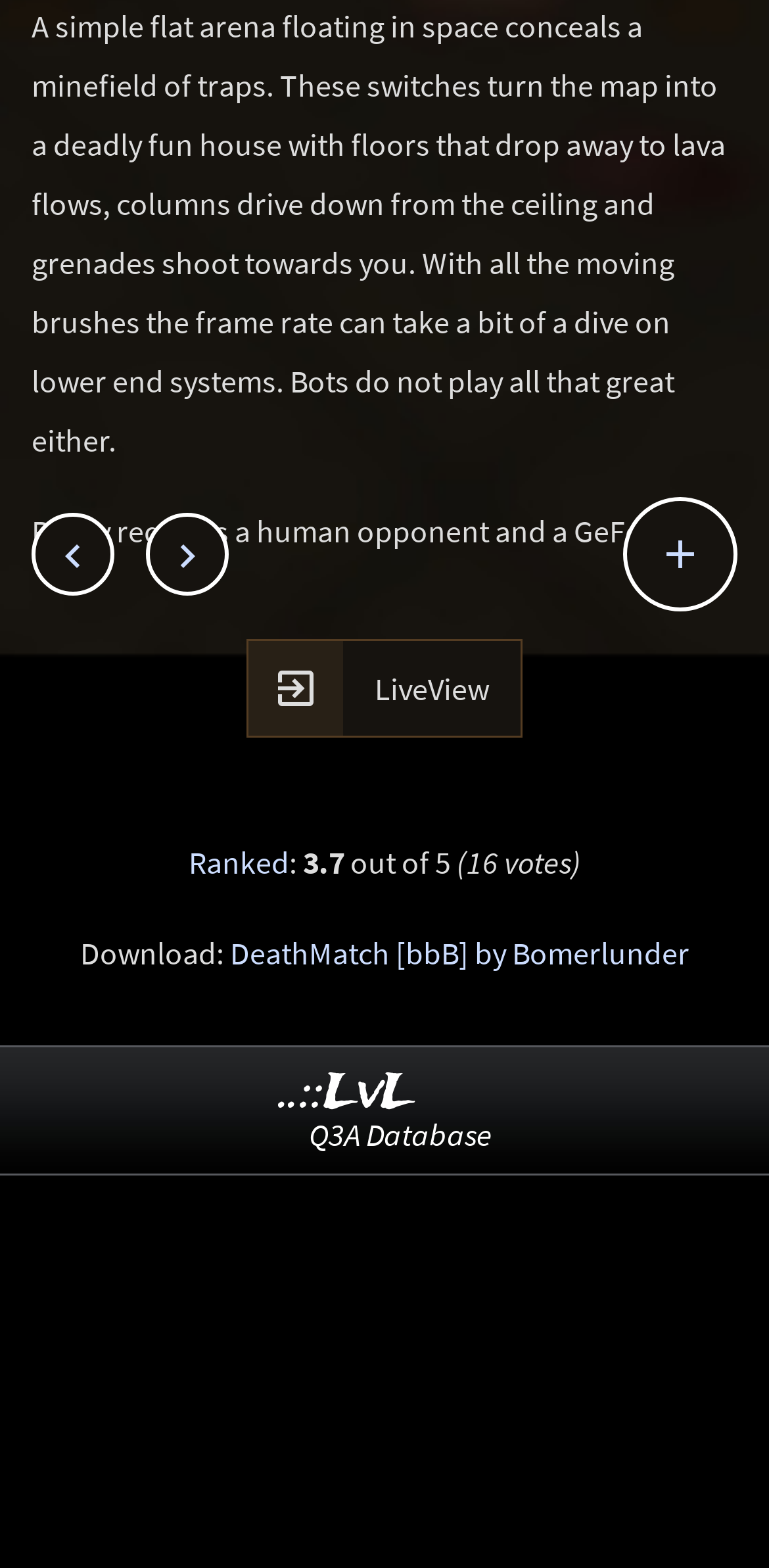Locate the bounding box coordinates of the UI element described by: "RSS". The bounding box coordinates should consist of four float numbers between 0 and 1, i.e., [left, top, right, bottom].

None